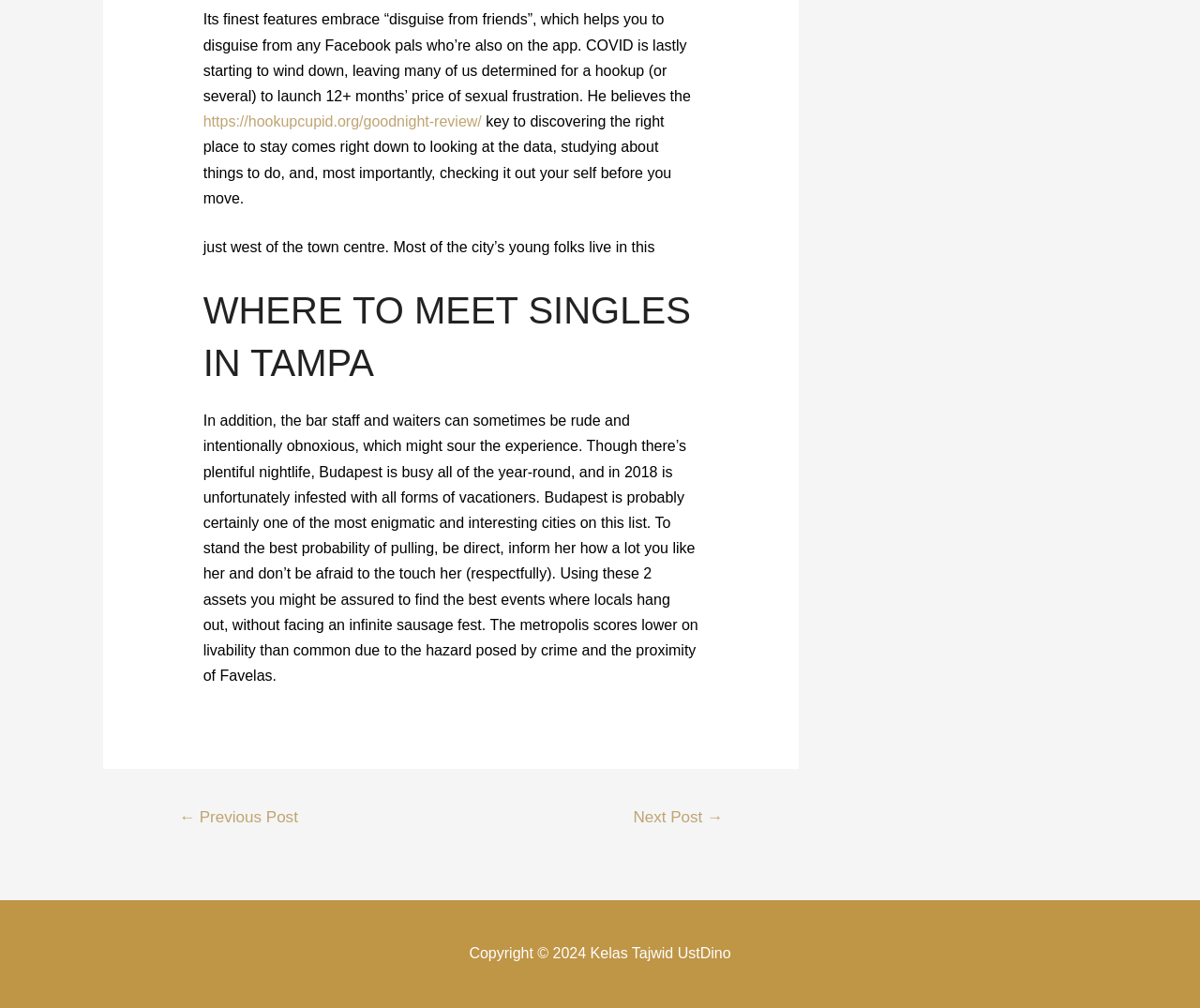Given the element description "← Previous Post" in the screenshot, predict the bounding box coordinates of that UI element.

[0.129, 0.794, 0.268, 0.831]